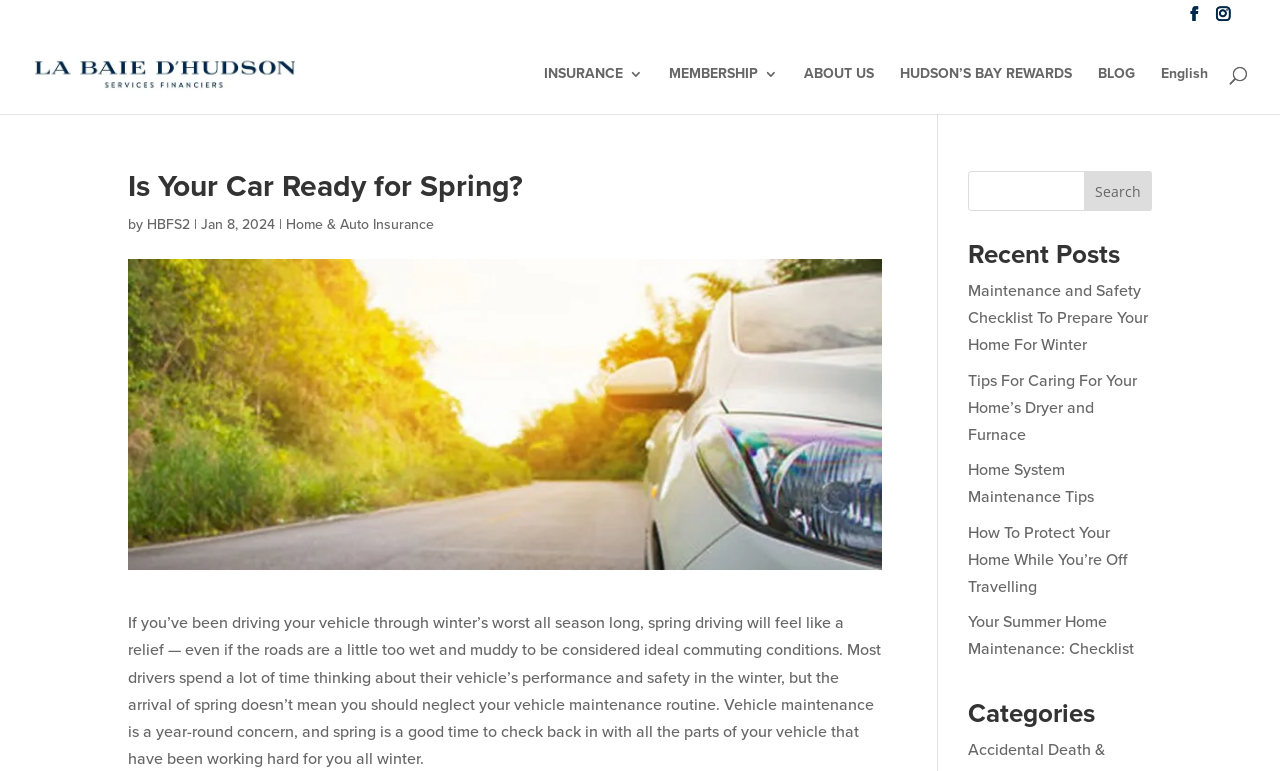What is the name of the company?
Respond with a short answer, either a single word or a phrase, based on the image.

Hudson's Bay Financial Services